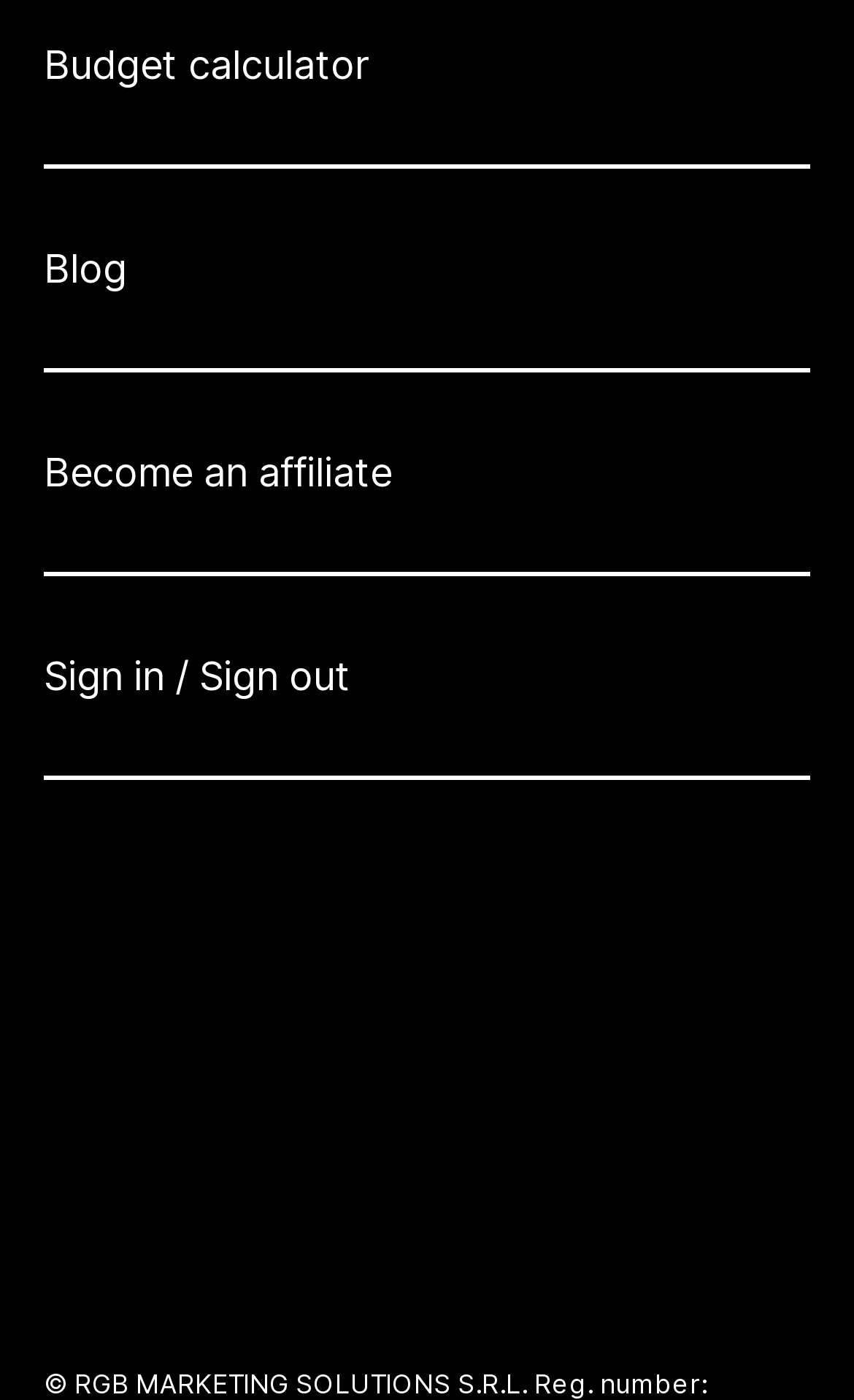Pinpoint the bounding box coordinates of the clickable element needed to complete the instruction: "Visit the blog". The coordinates should be provided as four float numbers between 0 and 1: [left, top, right, bottom].

[0.051, 0.175, 0.949, 0.208]